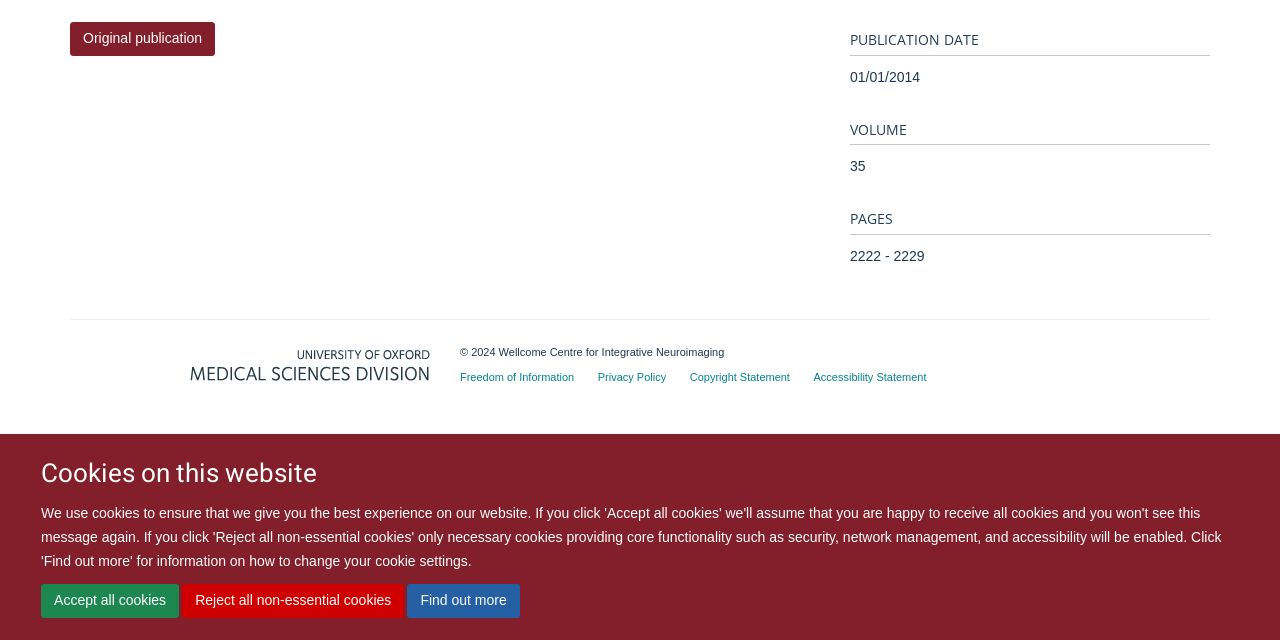Determine the bounding box coordinates of the UI element described by: "Reject all non-essential cookies".

[0.142, 0.912, 0.316, 0.965]